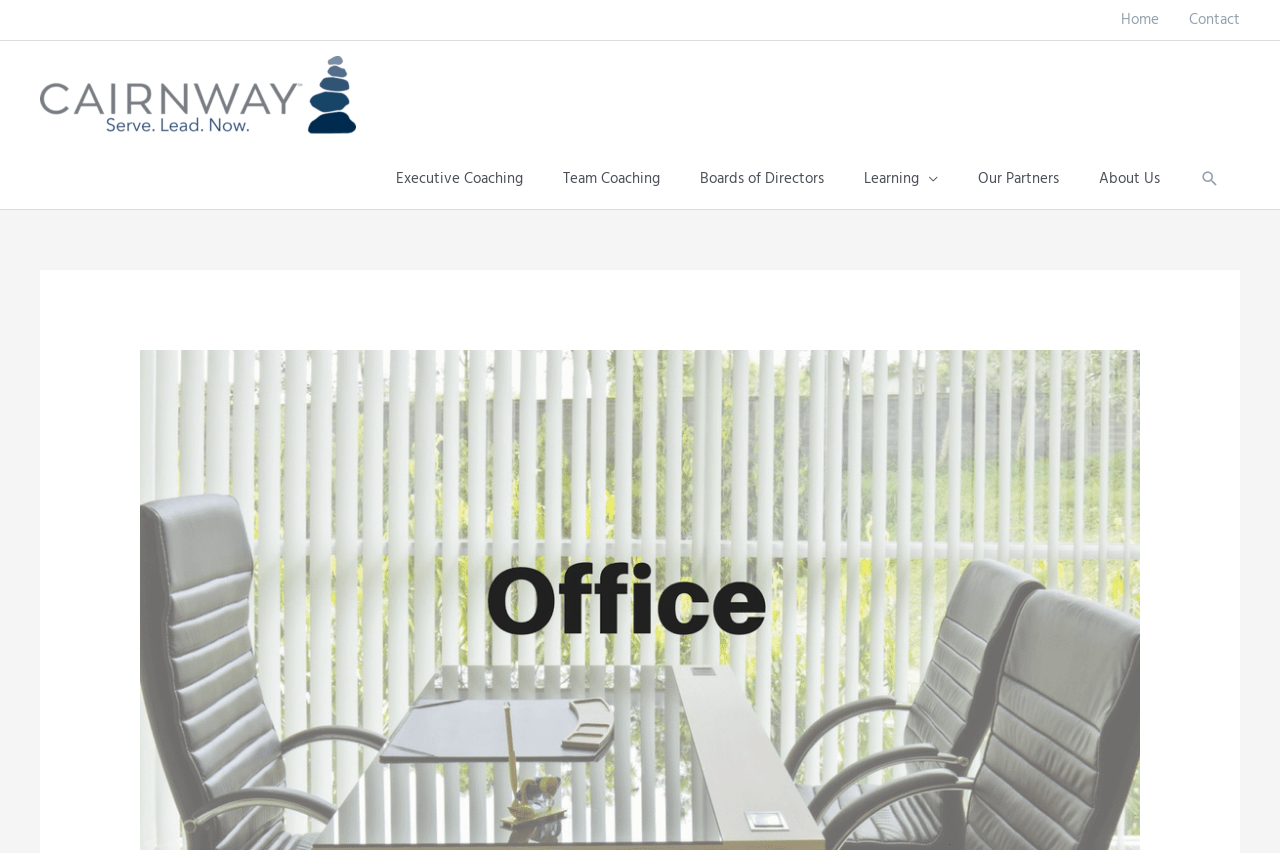Can you find the bounding box coordinates of the area I should click to execute the following instruction: "view about us page"?

[0.843, 0.175, 0.922, 0.245]